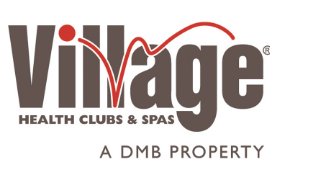Please study the image and answer the question comprehensively:
What is the color of the swooping line?

The color of the swooping line is red because it adds a dynamic element to the logo, reflecting the brand's focus on health and activity.